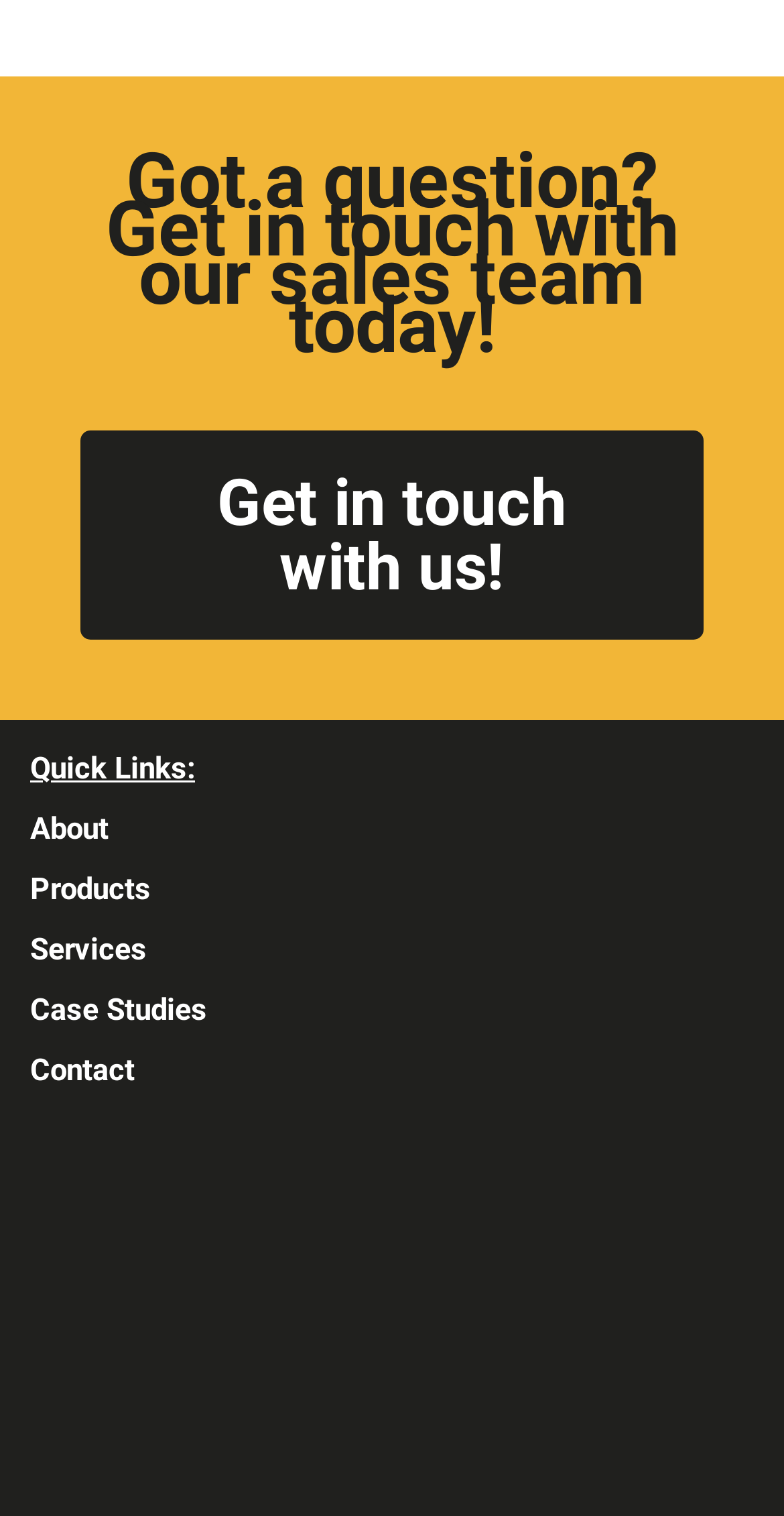For the given element description Services, determine the bounding box coordinates of the UI element. The coordinates should follow the format (top-left x, top-left y, bottom-right x, bottom-right y) and be within the range of 0 to 1.

[0.038, 0.614, 0.187, 0.638]